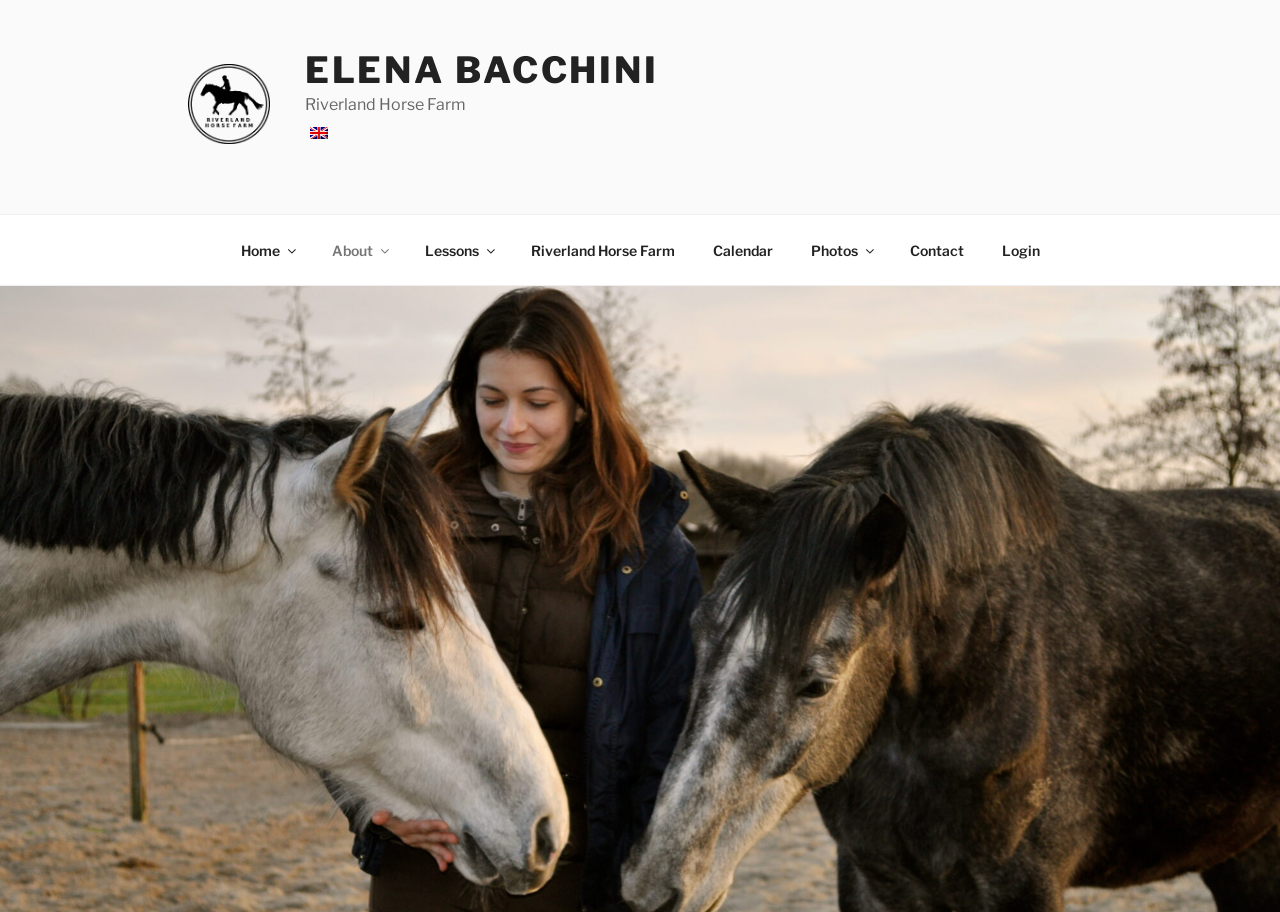Specify the bounding box coordinates for the region that must be clicked to perform the given instruction: "visit the Photos page".

[0.62, 0.247, 0.695, 0.301]